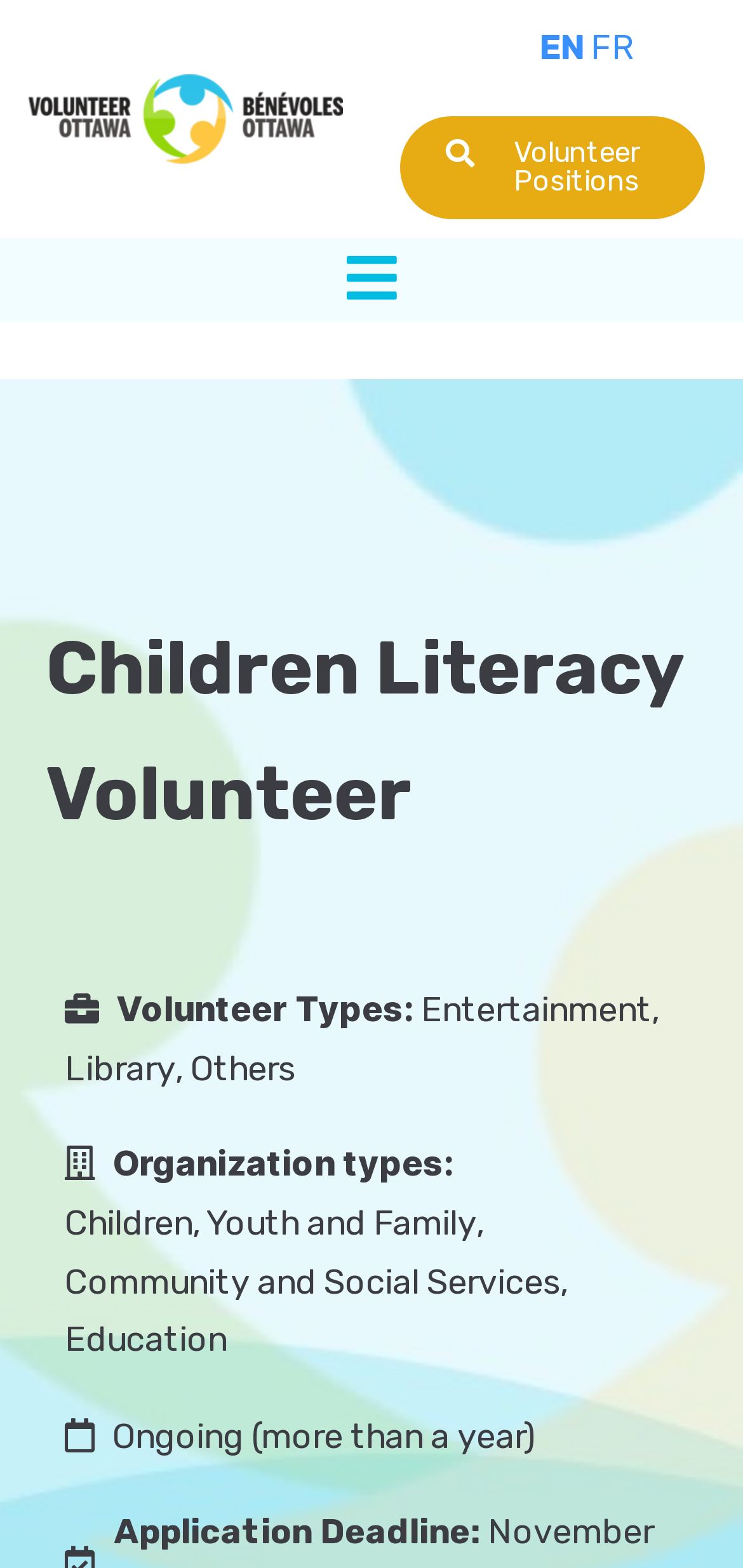What is the deadline for the application?
Answer the question with just one word or phrase using the image.

Not specified